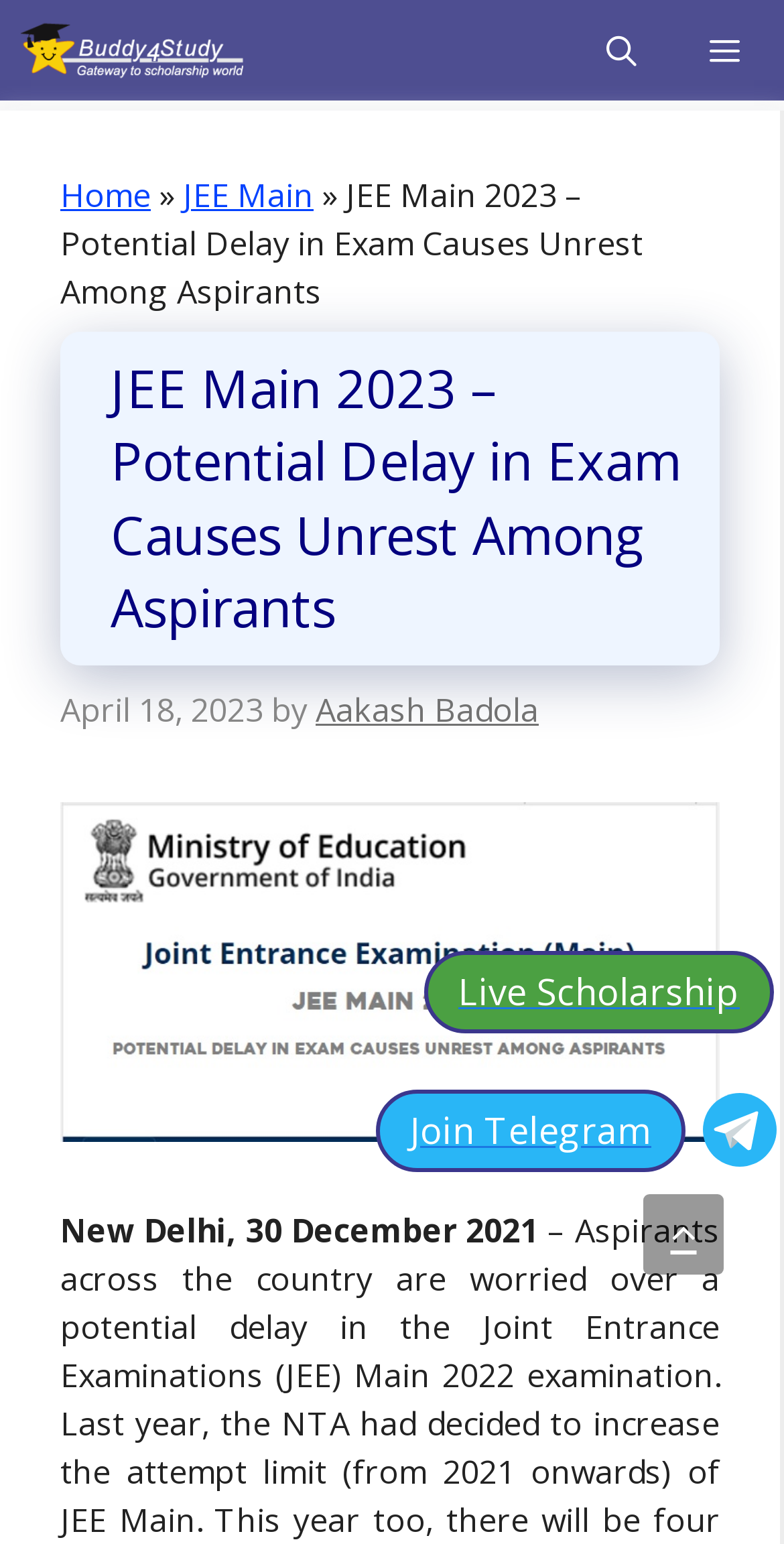Find and provide the bounding box coordinates for the UI element described here: "Join Telegram". The coordinates should be given as four float numbers between 0 and 1: [left, top, right, bottom].

[0.479, 0.703, 1.0, 0.76]